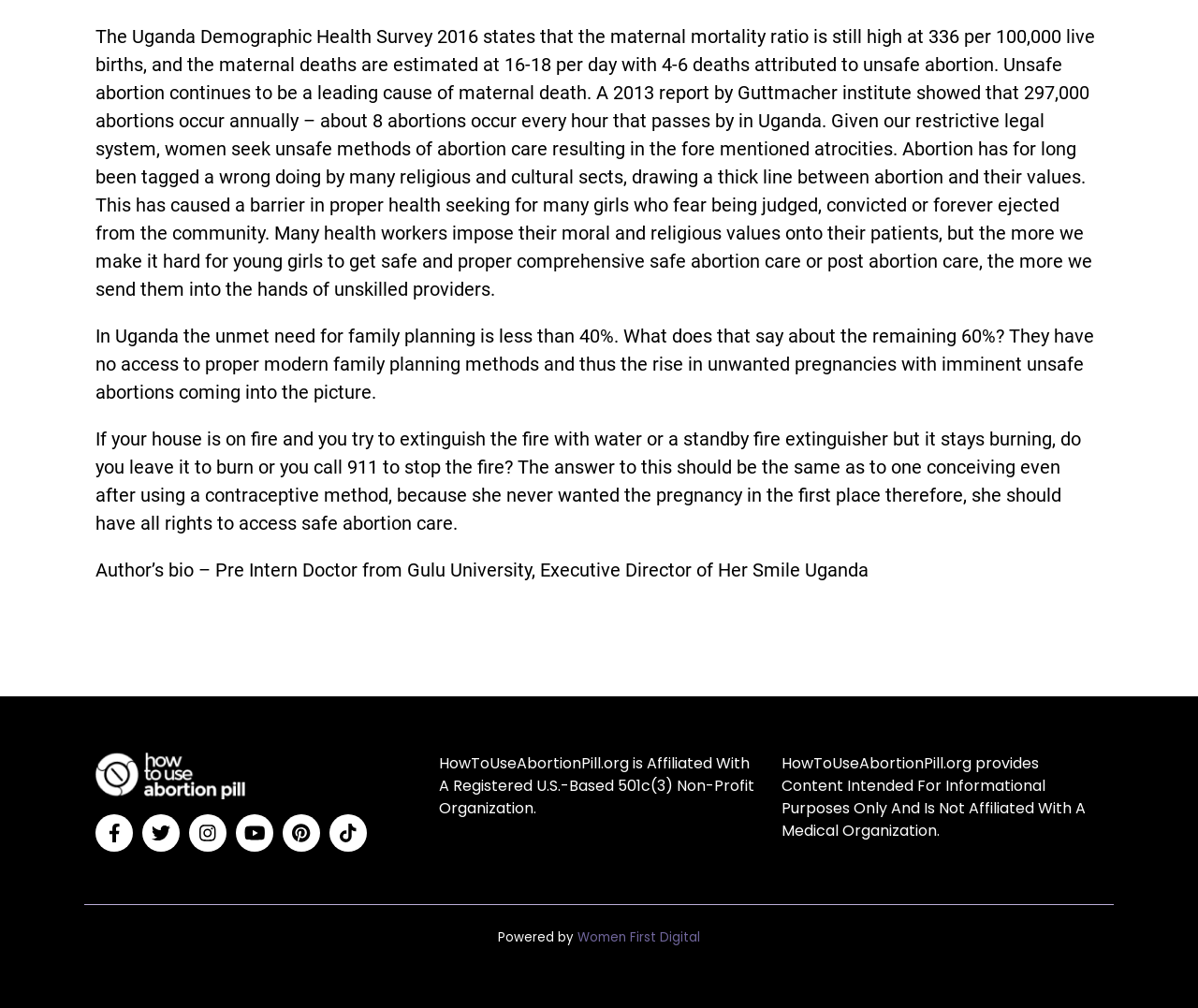What is the occupation of the author?
Using the picture, provide a one-word or short phrase answer.

Doctor